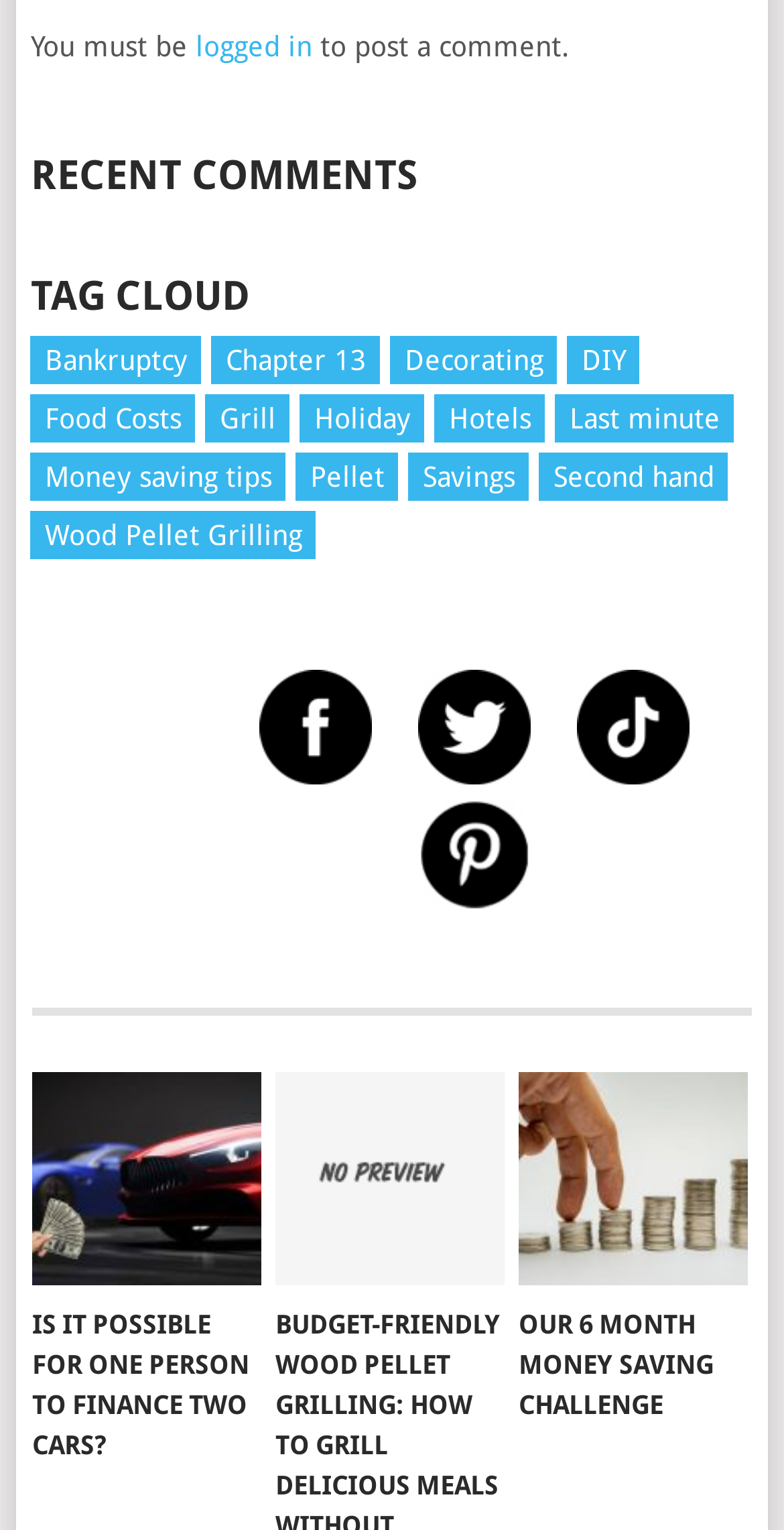Provide the bounding box coordinates of the section that needs to be clicked to accomplish the following instruction: "Explore 'TAG CLOUD' section."

[0.039, 0.181, 0.961, 0.207]